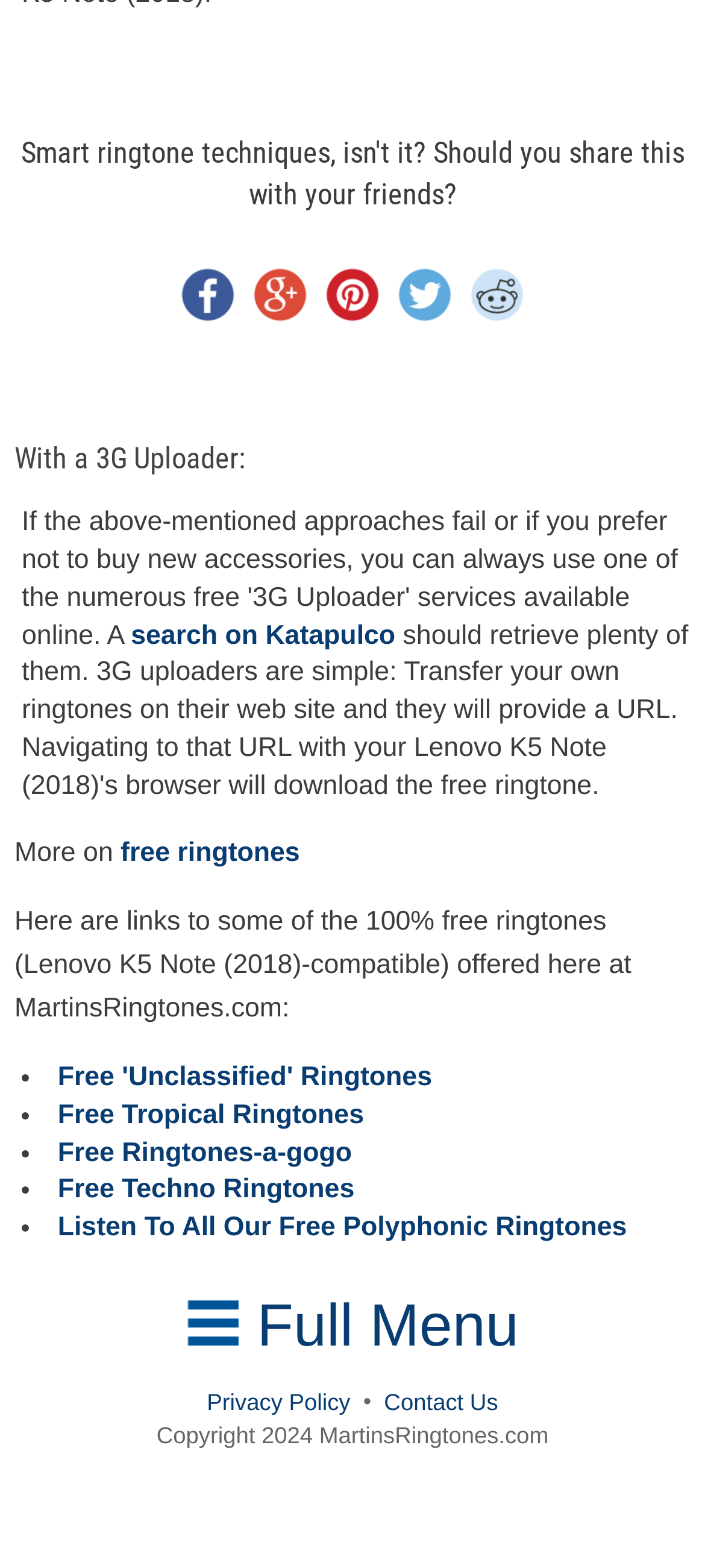Provide a brief response in the form of a single word or phrase:
How many images are on the page?

6